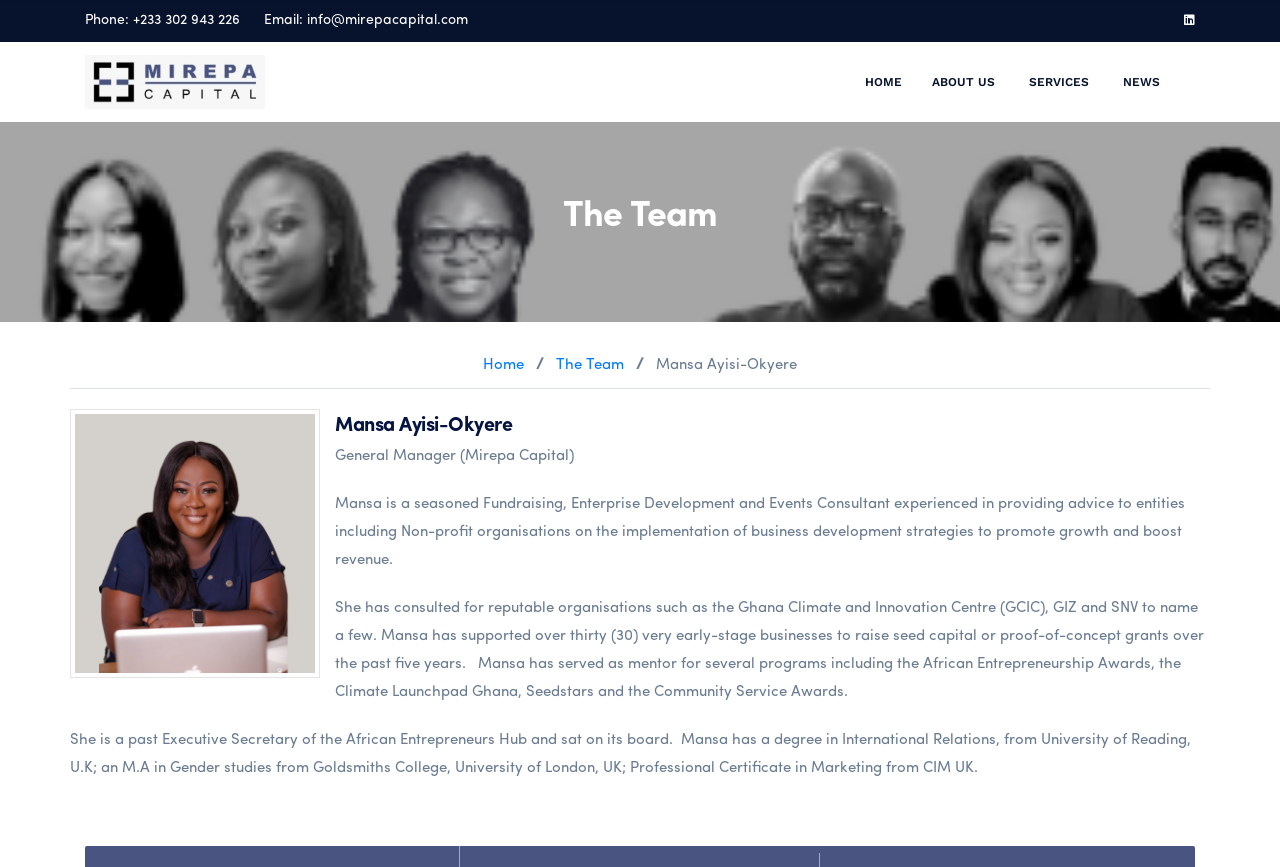What is the email address of Mirepa Capital?
Please utilize the information in the image to give a detailed response to the question.

I found the email address by looking at the top section of the webpage, where the contact information is displayed. The email address is listed next to the 'Email:' label.